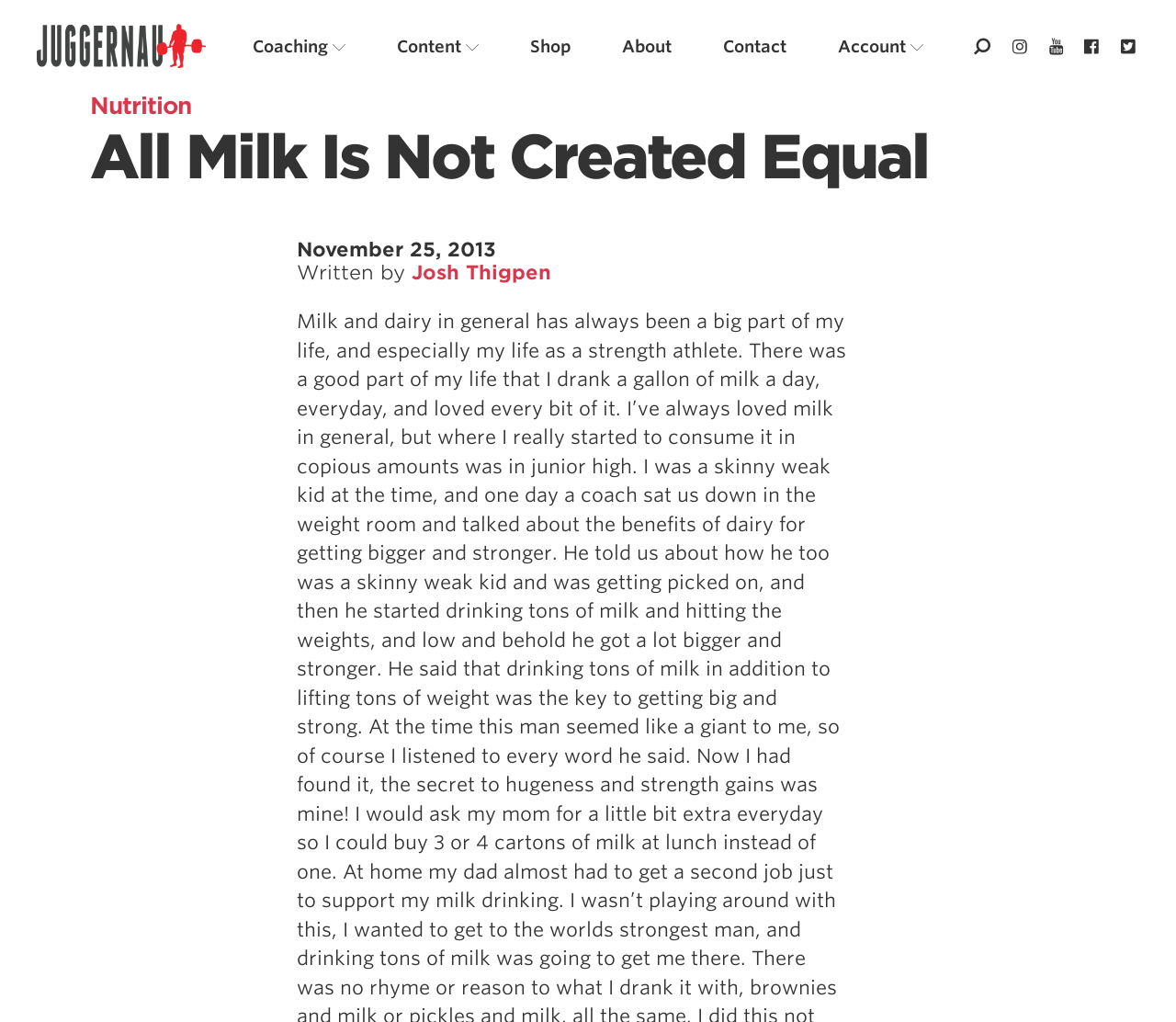Can you determine the bounding box coordinates of the area that needs to be clicked to fulfill the following instruction: "Click on the 'Juggernaut Training Systems' link"?

[0.025, 0.016, 0.181, 0.074]